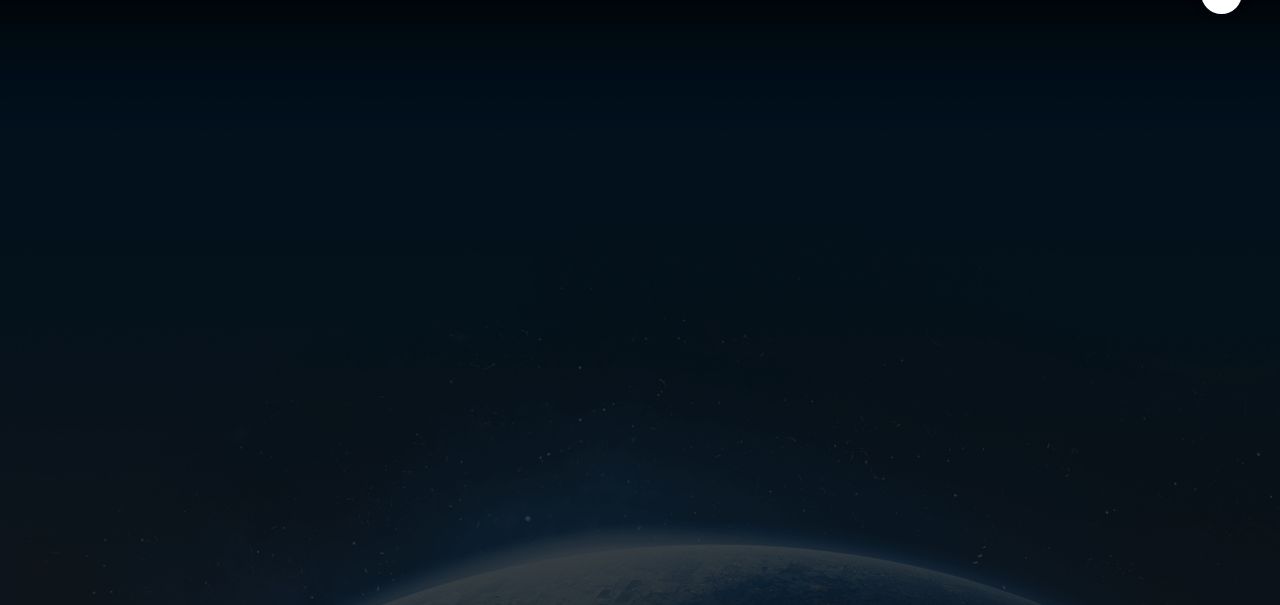Determine the bounding box coordinates of the UI element described by: "Contact Us".

[0.828, 0.376, 0.938, 0.419]